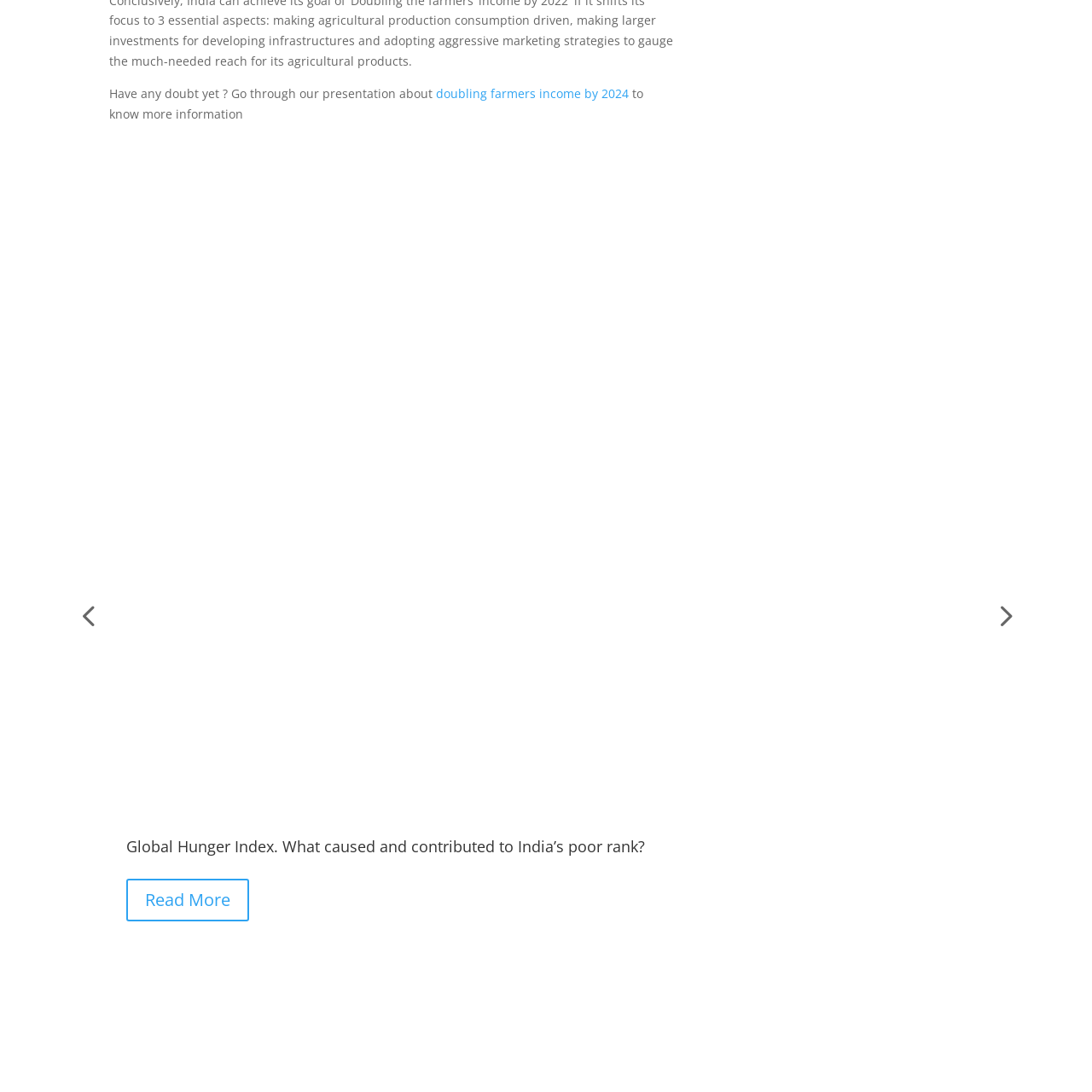What is encouraged for the viewers to do?
Examine the image outlined by the red bounding box and answer the question with as much detail as possible.

The accompanying text encourages viewers to dive deeper into related content, including a presentation aimed at enhancing the understanding of hunger challenges faced globally and specifically in India, as mentioned in the caption.